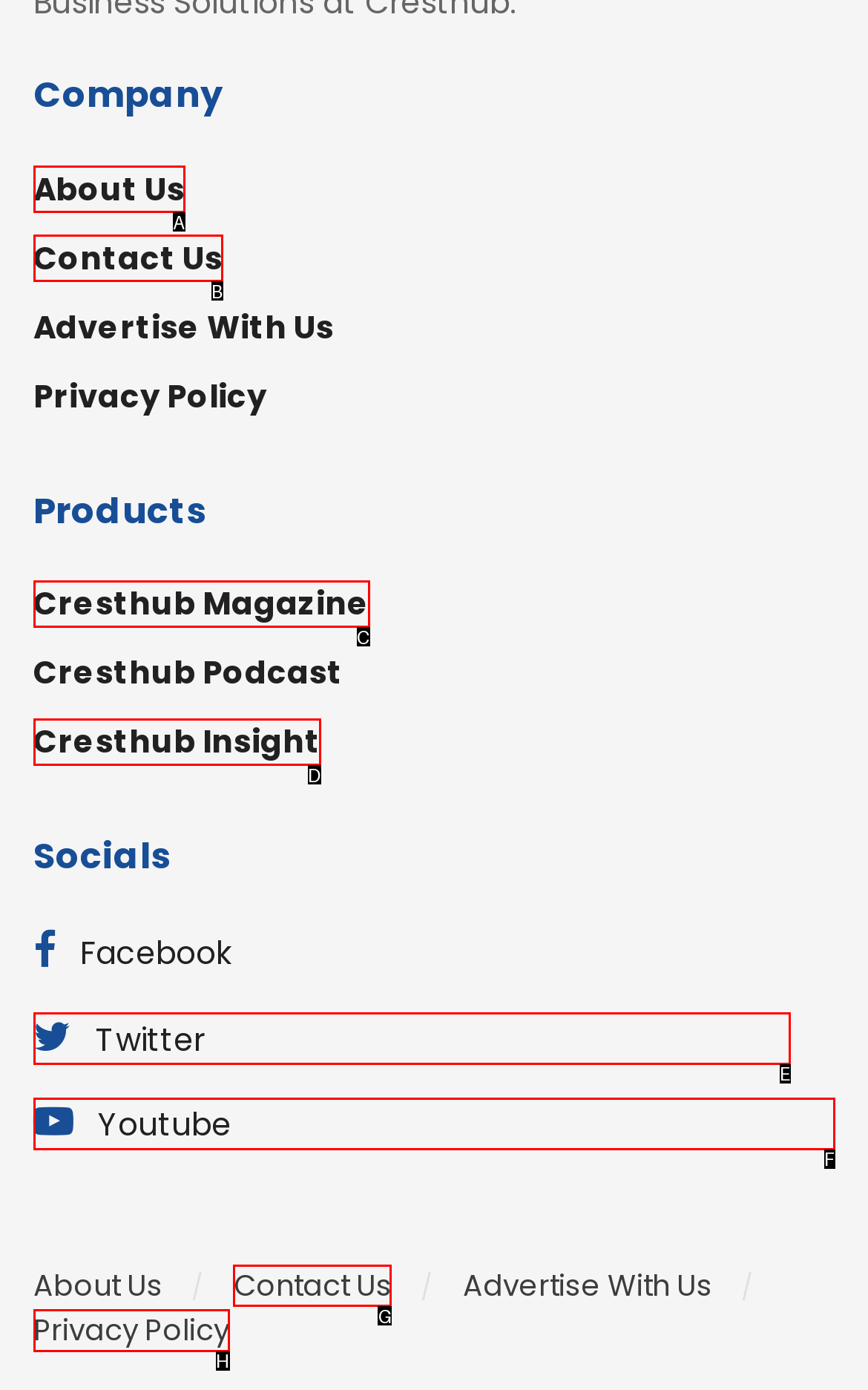Select the HTML element that needs to be clicked to carry out the task: Contact Us
Provide the letter of the correct option.

G